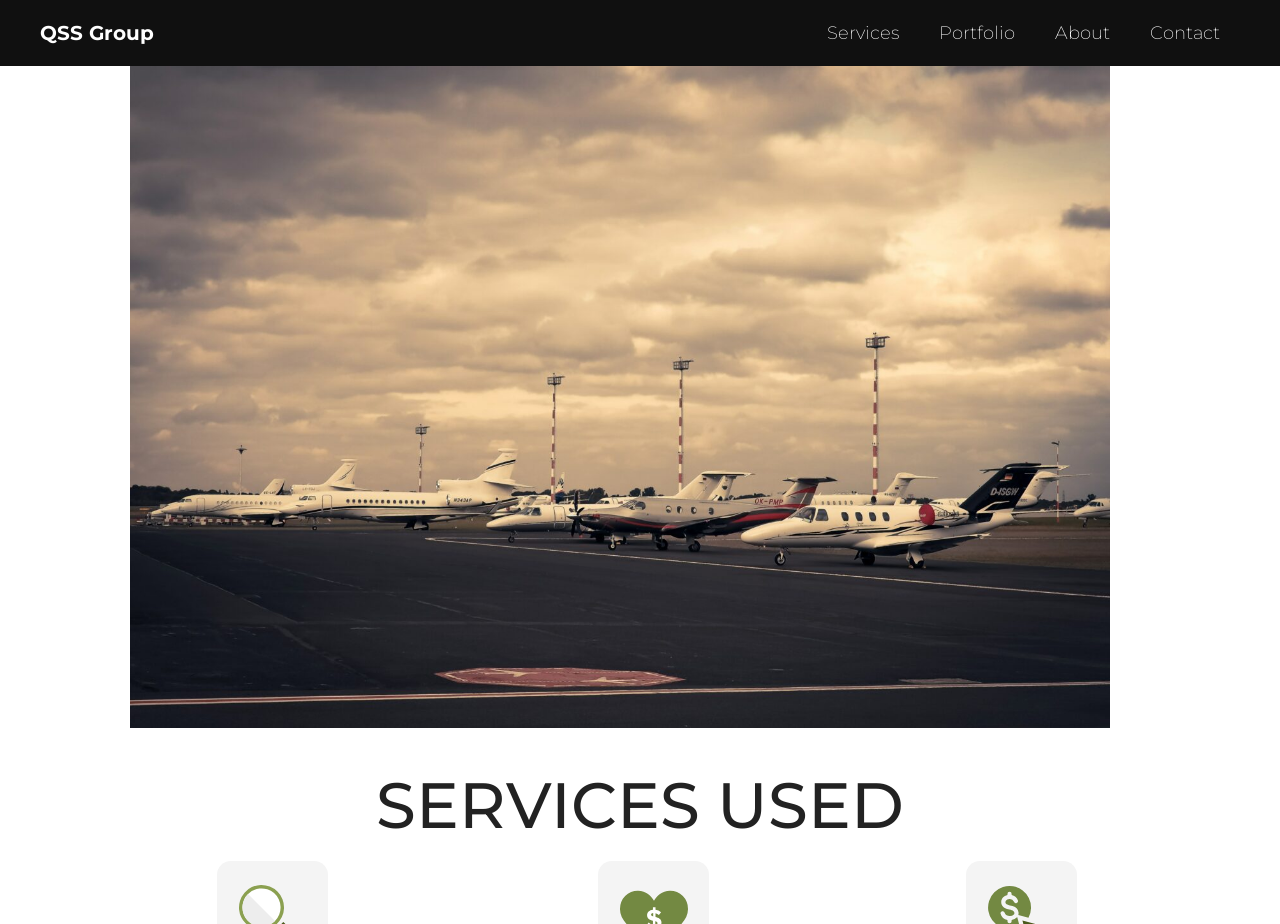Reply to the question below using a single word or brief phrase:
Is the 'QSS Group' link a heading or a link?

Both